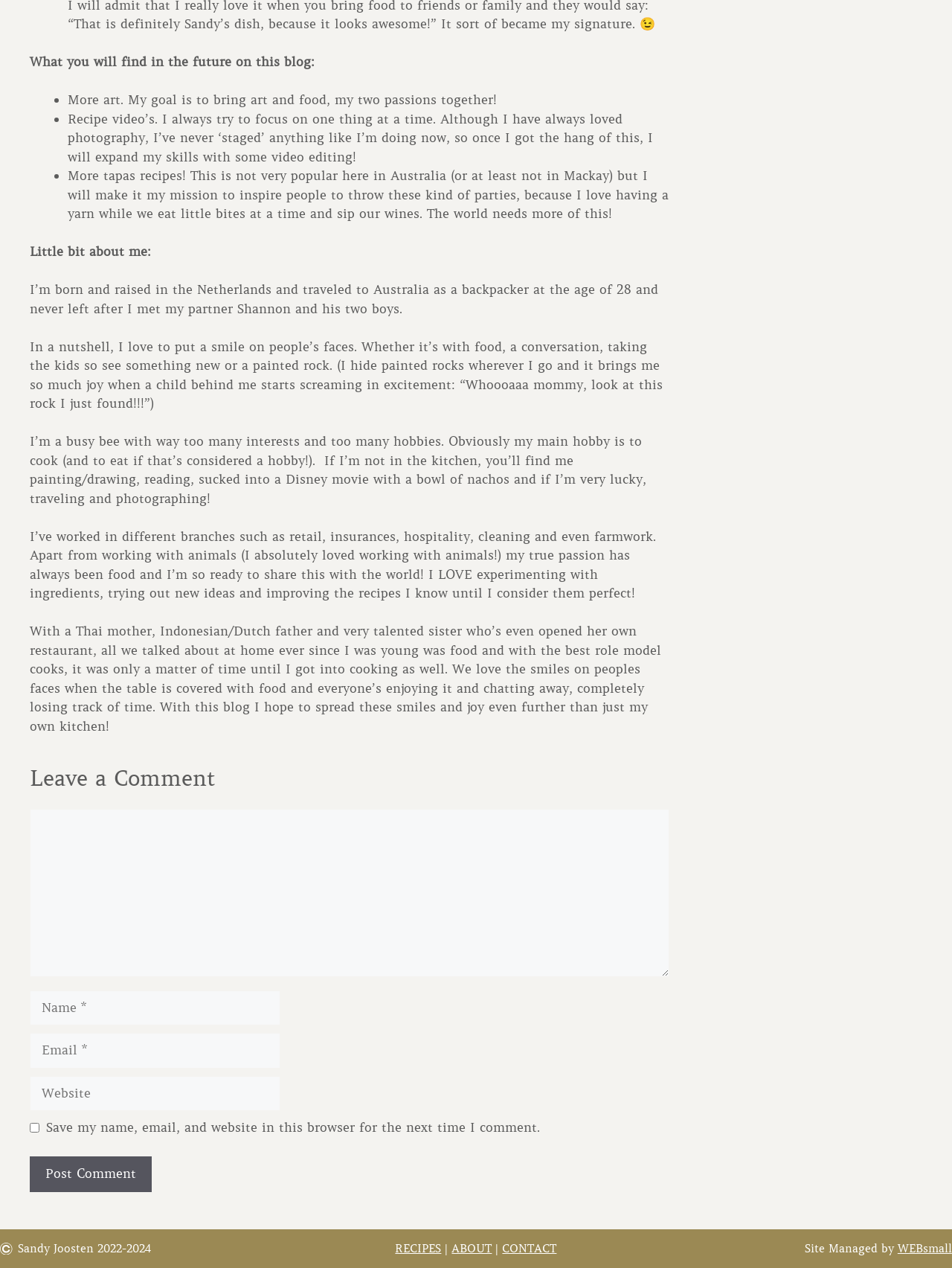Locate the bounding box coordinates of the area you need to click to fulfill this instruction: 'Visit the 'RECIPES' page'. The coordinates must be in the form of four float numbers ranging from 0 to 1: [left, top, right, bottom].

[0.415, 0.979, 0.464, 0.99]